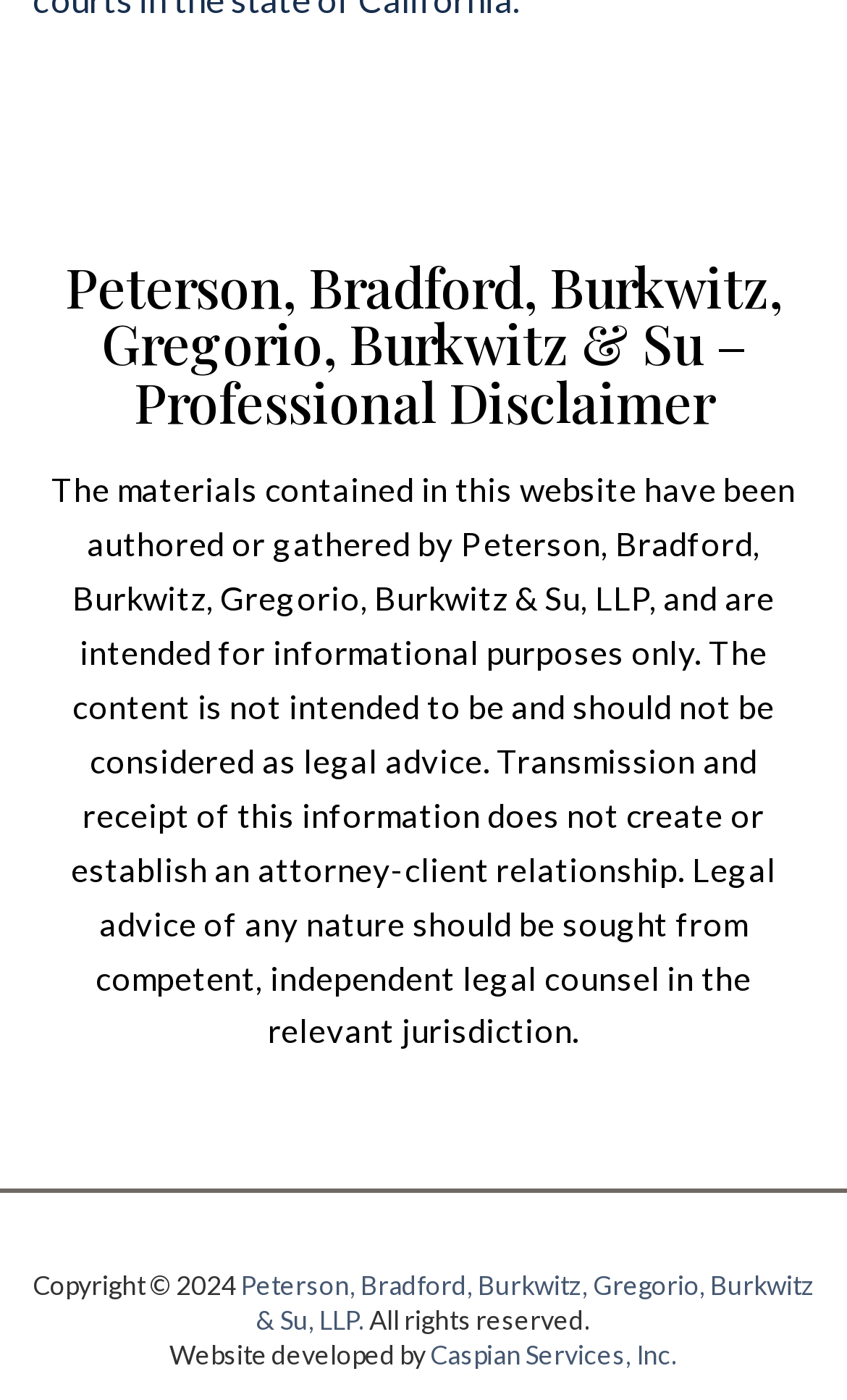Please determine the bounding box coordinates for the UI element described here. Use the format (top-left x, top-left y, bottom-right x, bottom-right y) with values bounded between 0 and 1: You Are Complete in Him

None